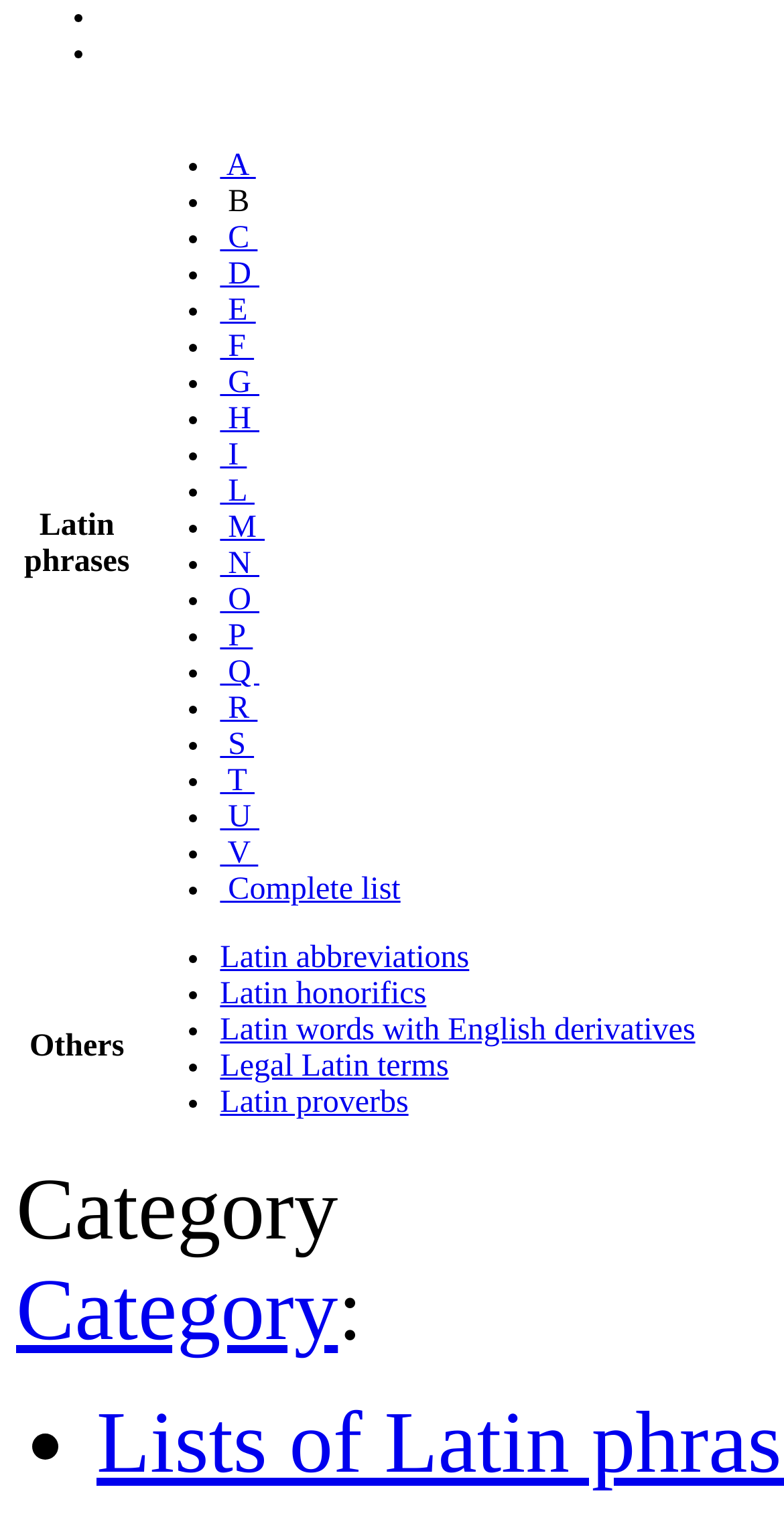Could you provide the bounding box coordinates for the portion of the screen to click to complete this instruction: "view Latin abbreviations"?

[0.281, 0.617, 0.599, 0.64]